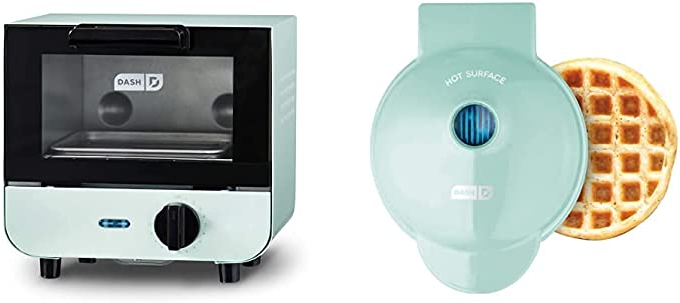Respond with a single word or phrase to the following question:
What is the purpose of the control knob?

Easy adjustment